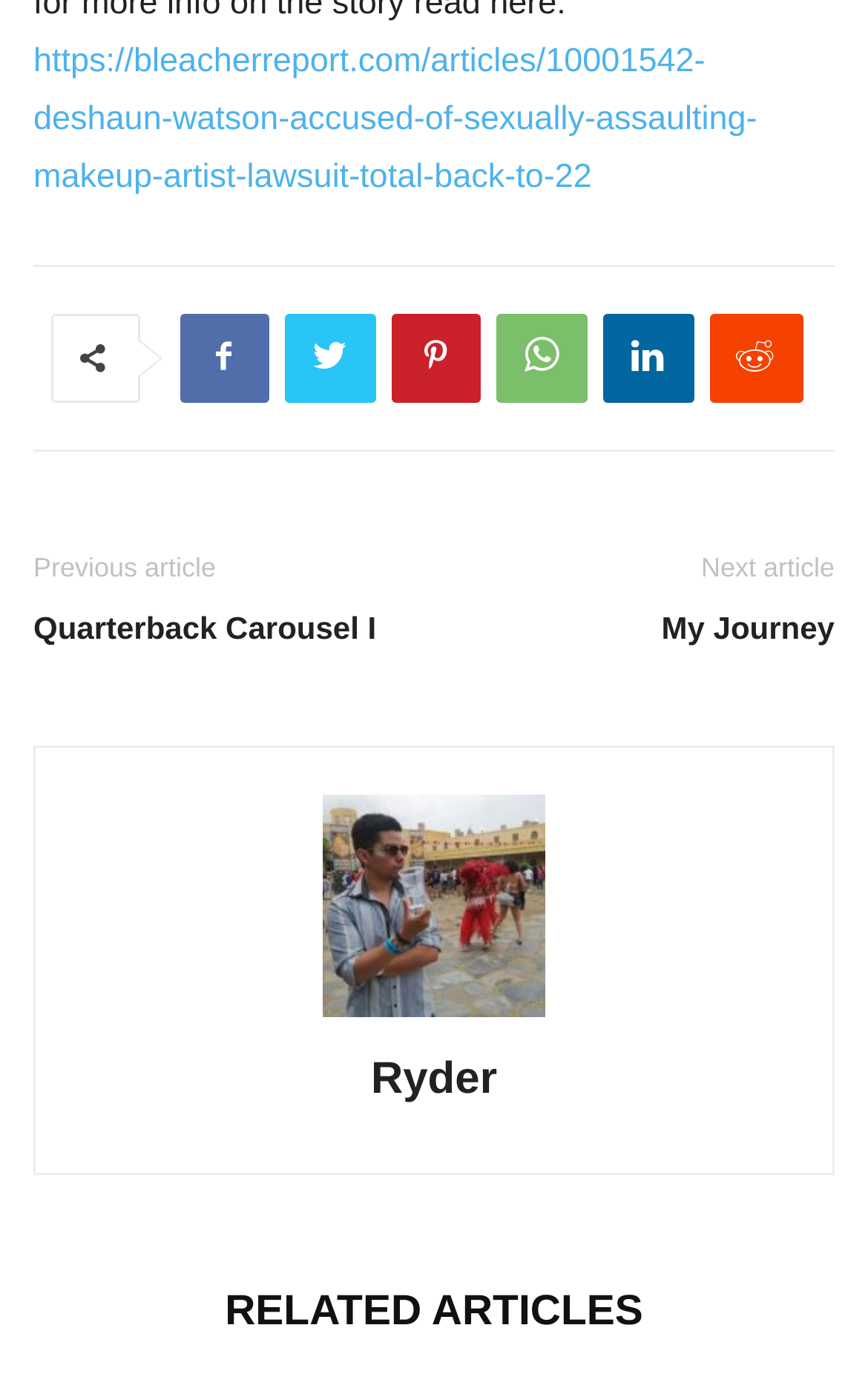Examine the screenshot and answer the question in as much detail as possible: What is the category of the related articles?

Based on the content of the webpage, including the article title and the links in the footer, it appears that the related articles are categorized under sports.